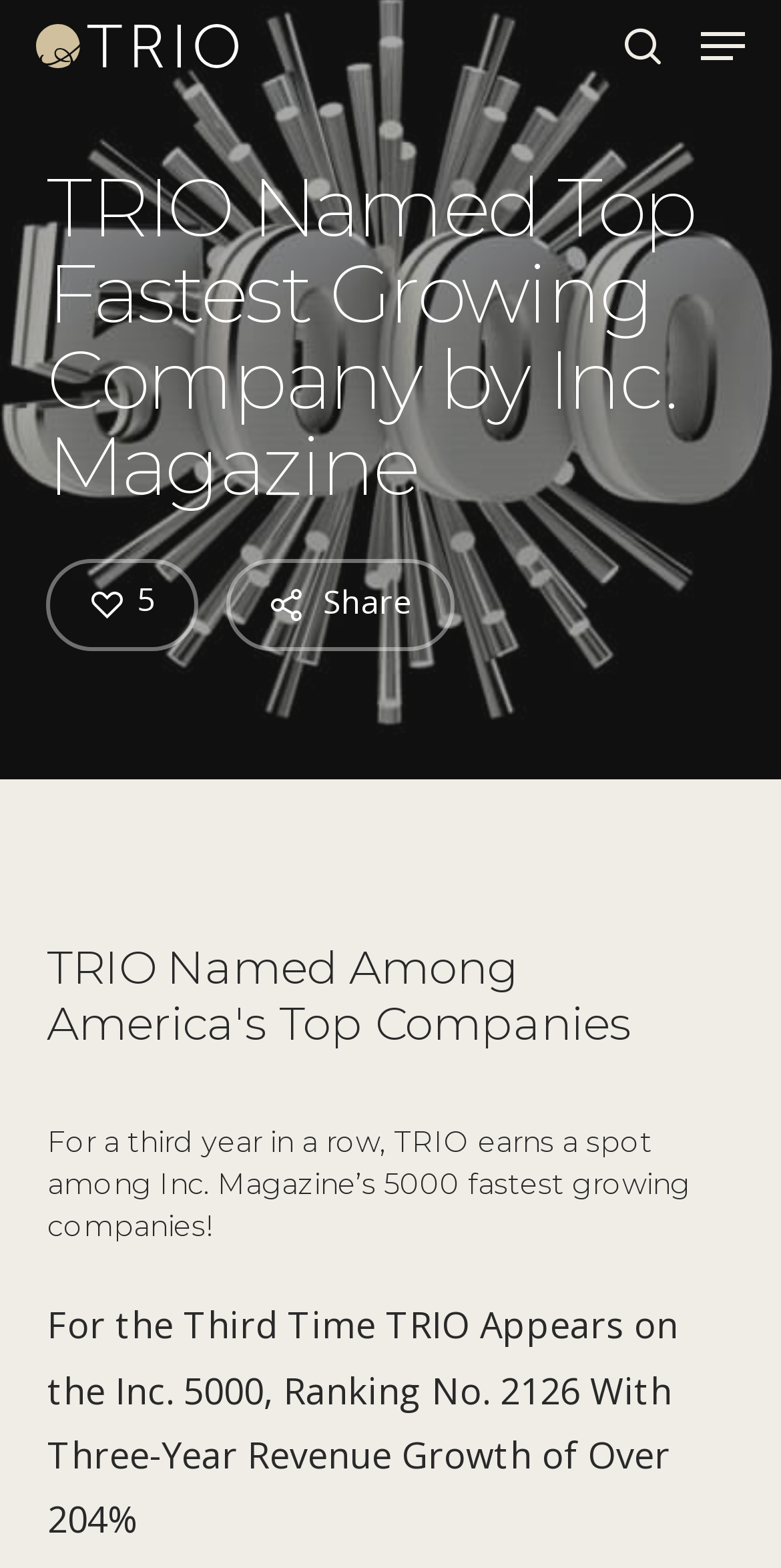What is the achievement of the company?
Please answer the question with a single word or phrase, referencing the image.

Fastest growing company